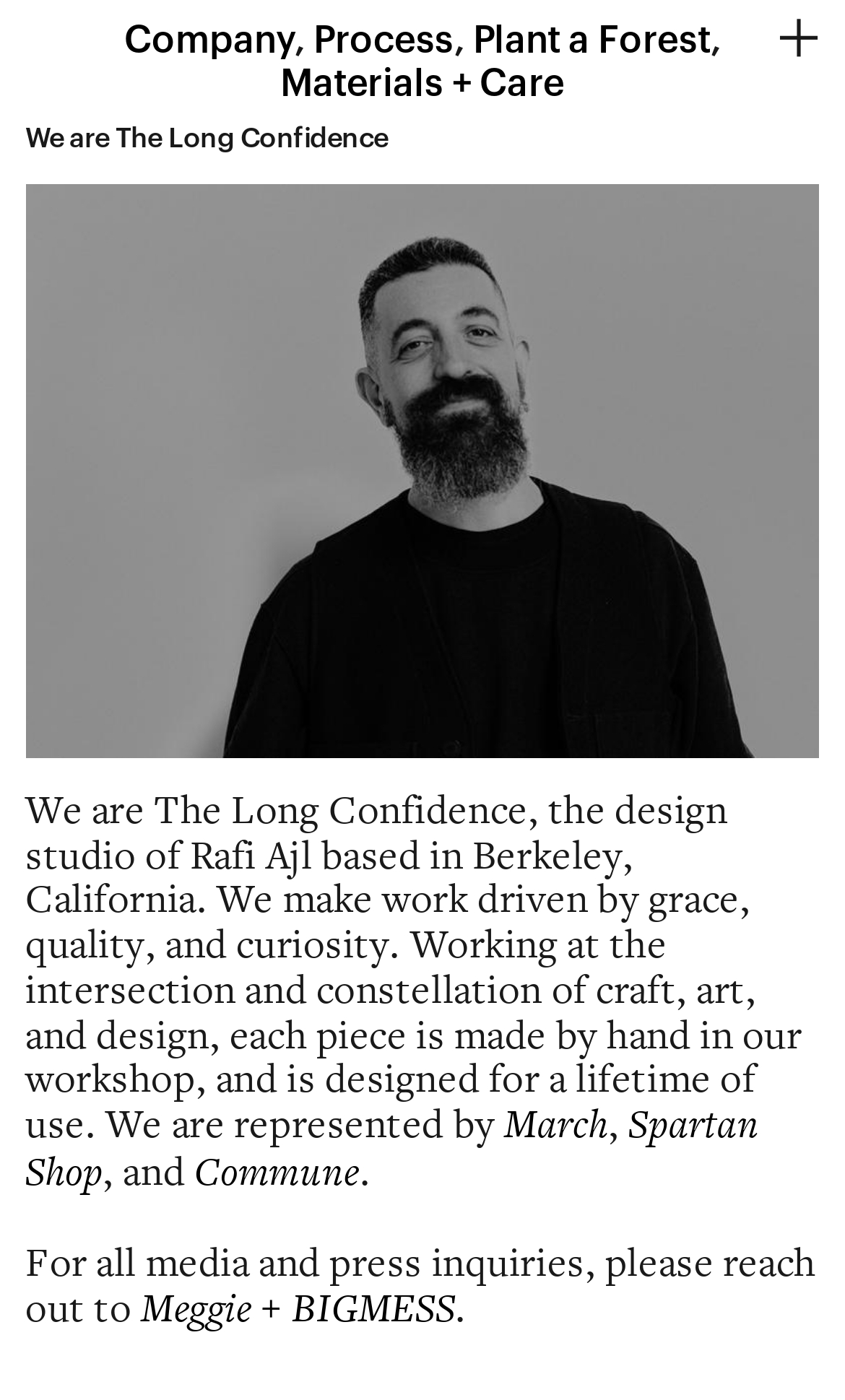Please indicate the bounding box coordinates of the element's region to be clicked to achieve the instruction: "Navigate to the site". Provide the coordinates as four float numbers between 0 and 1, i.e., [left, top, right, bottom].

None